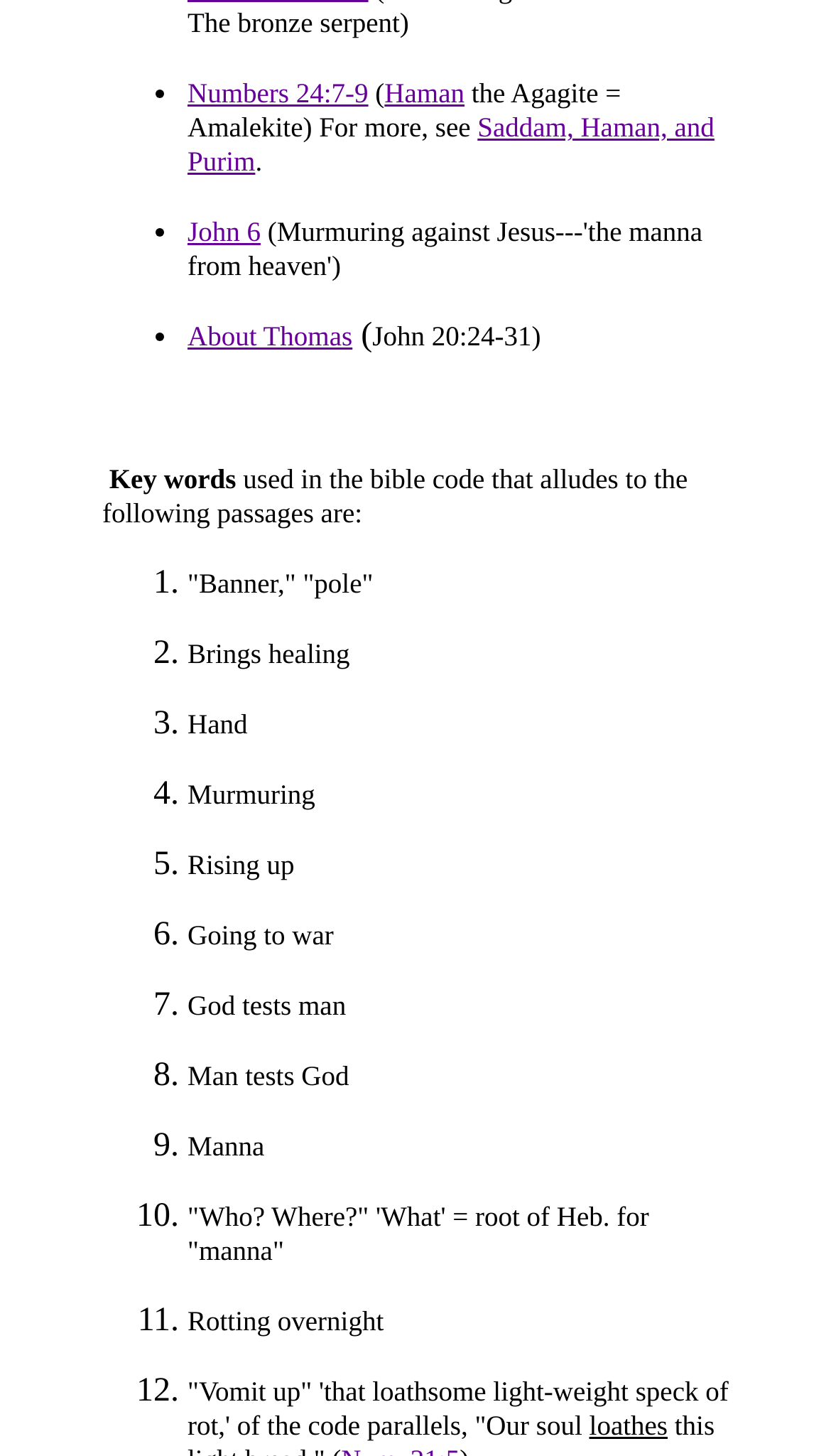Mark the bounding box of the element that matches the following description: "Saddam, Haman, and Purim".

[0.226, 0.076, 0.86, 0.122]